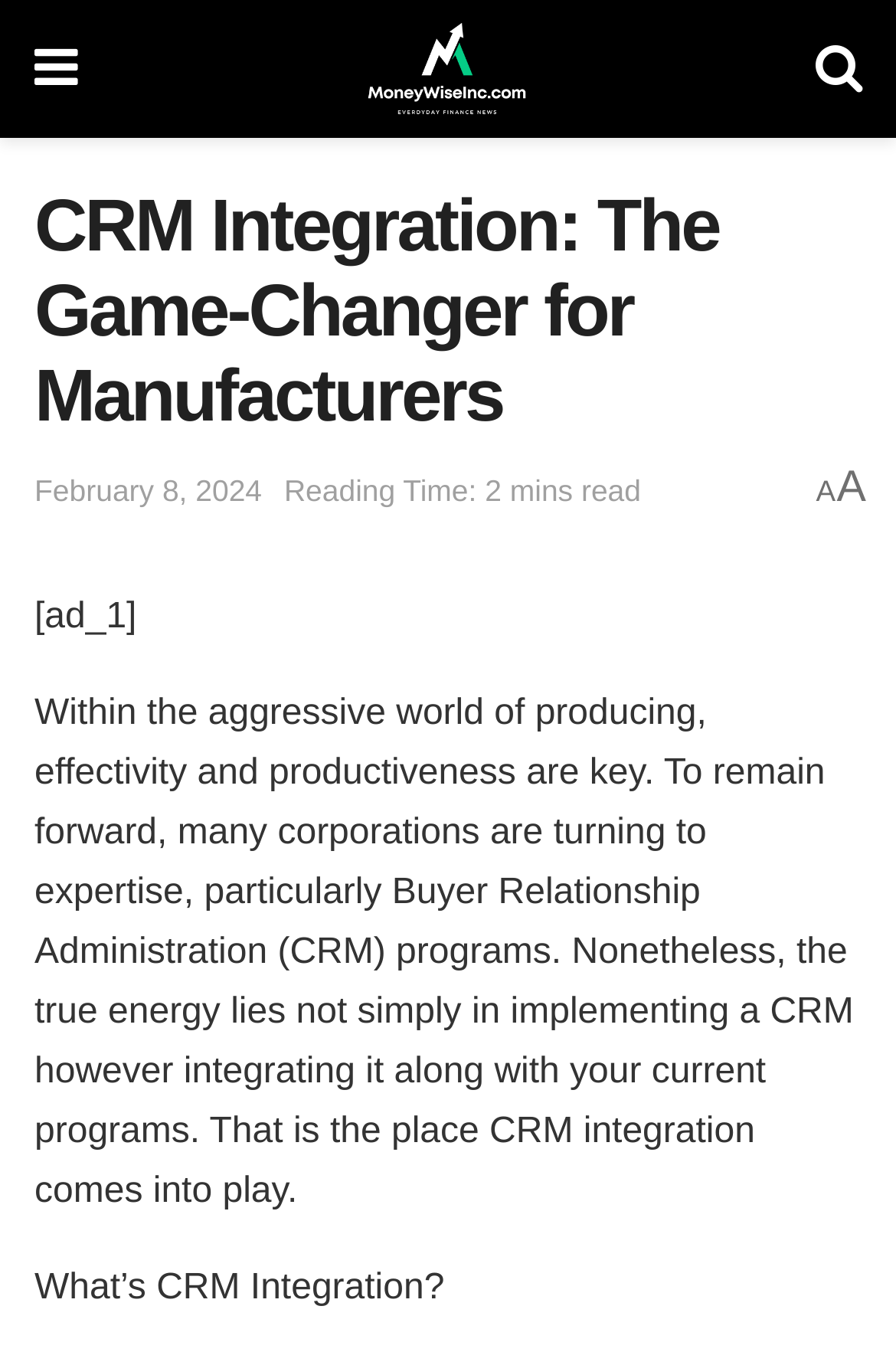What is the topic of the article?
Based on the image, give a one-word or short phrase answer.

CRM Integration